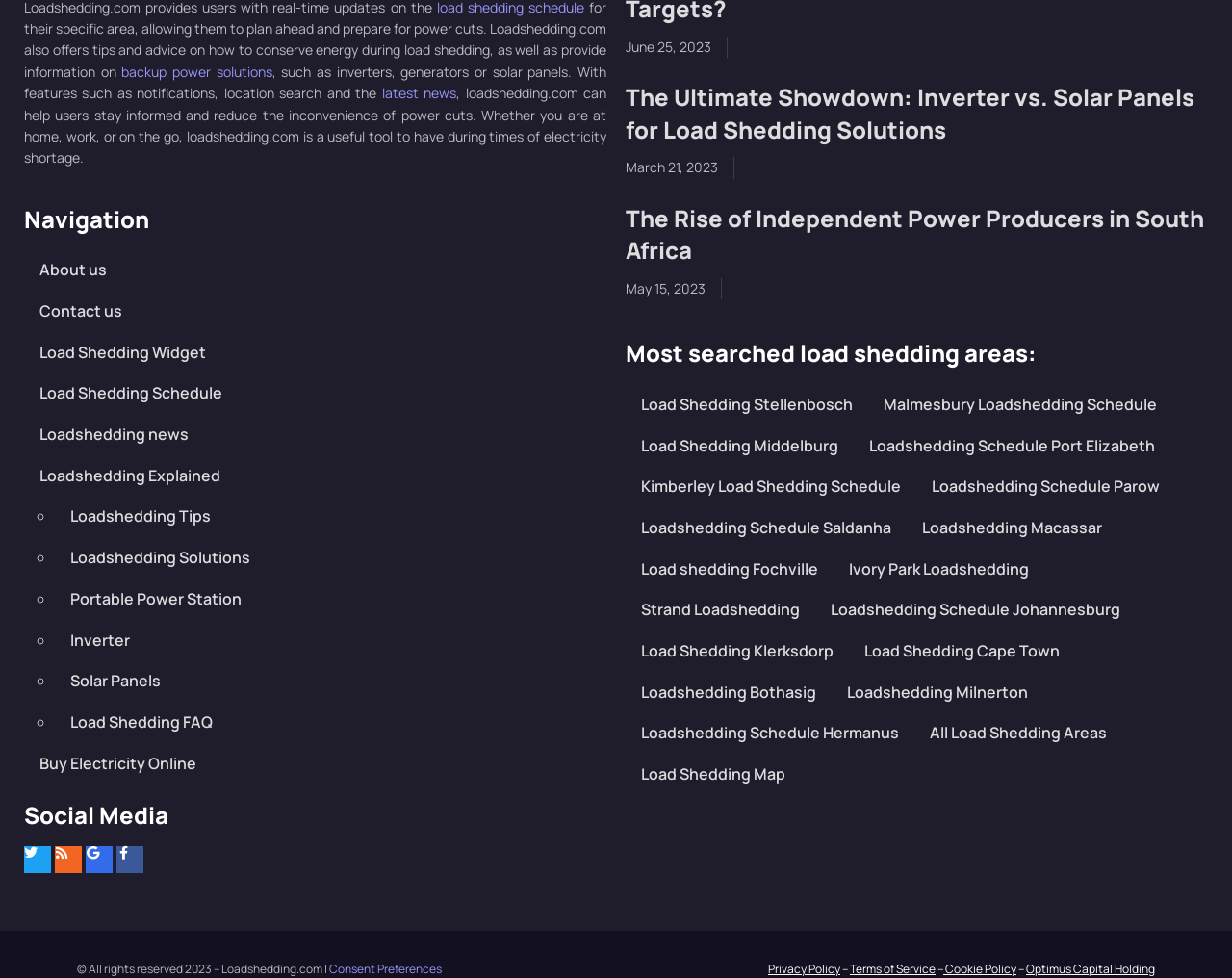What can be found in the 'Most searched load shedding areas' section?
Using the details from the image, give an elaborate explanation to answer the question.

The 'Most searched load shedding areas' section contains links to load shedding schedules for various areas, such as Stellenbosch, Malmesbury, and Johannesburg.